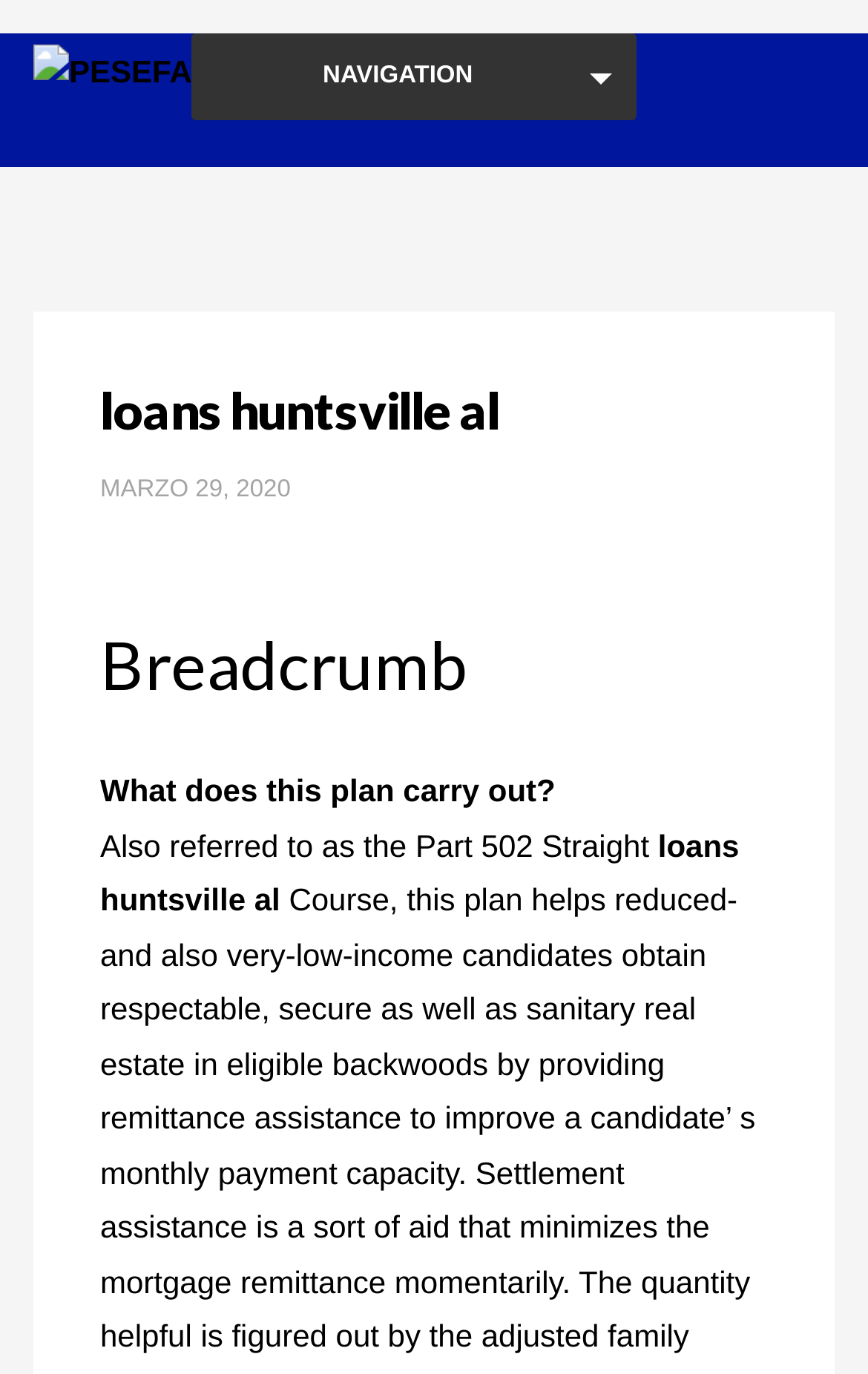Is the navigation menu expanded?
Please give a detailed and elaborate explanation in response to the question.

I found the combobox element with bounding box coordinates [0.221, 0.024, 0.226, 0.028] which has the property 'expanded' set to 'False', indicating that the navigation menu is not expanded.